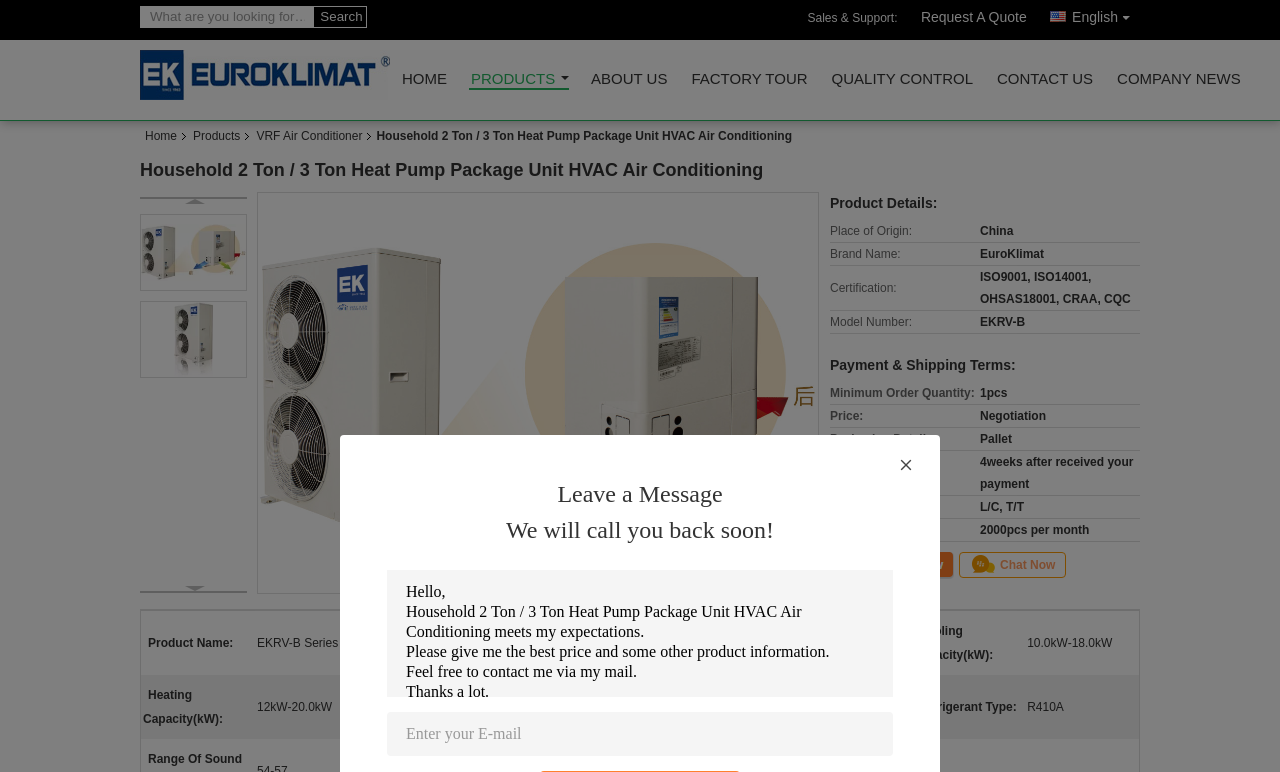Using the given element description, provide the bounding box coordinates (top-left x, top-left y, bottom-right x, bottom-right y) for the corresponding UI element in the screenshot: Search

[0.245, 0.007, 0.287, 0.036]